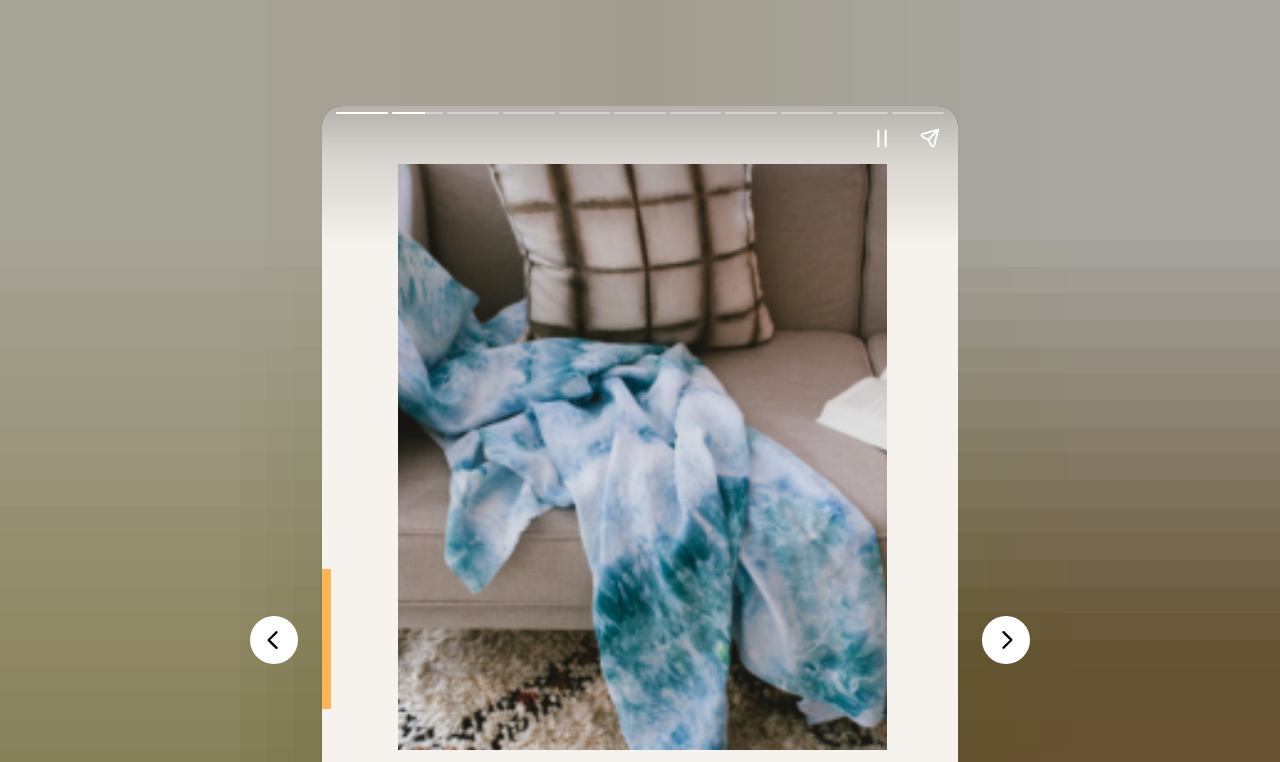Determine the bounding box of the UI element mentioned here: "Home". The coordinates must be in the format [left, top, right, bottom] with values ranging from 0 to 1.

None